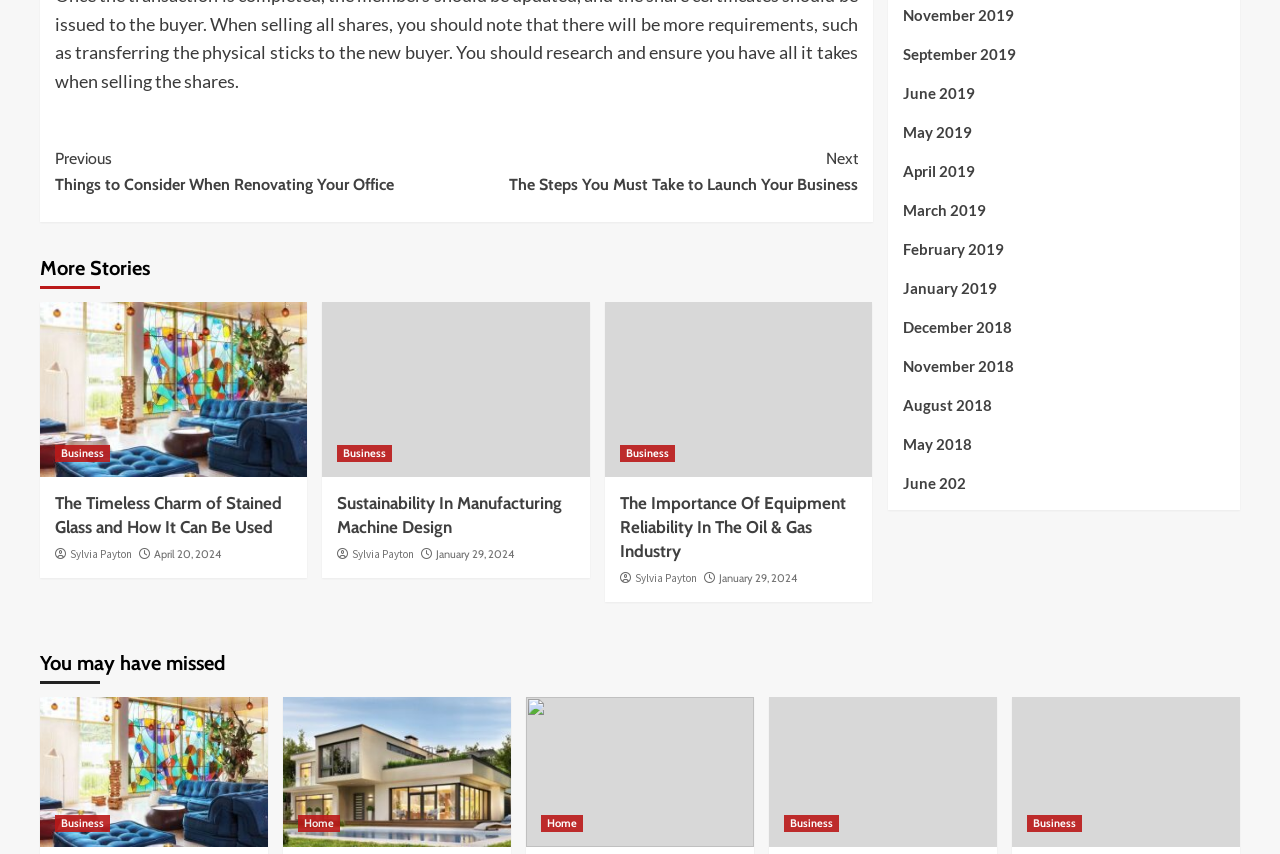How many figures are there in the 'You may have missed' section?
Could you give a comprehensive explanation in response to this question?

I looked at the 'You may have missed' section and counted the number of figures. There are 4 figures, each with a corresponding link and category.